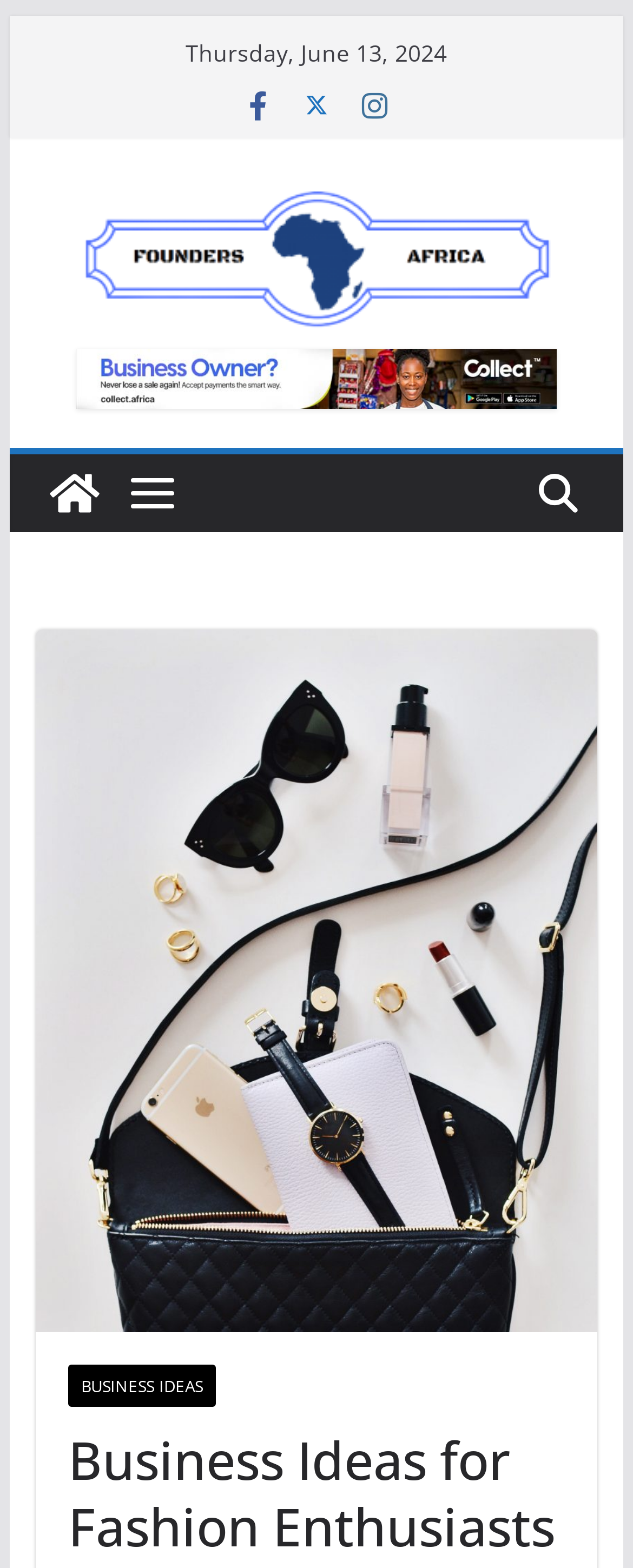Create an in-depth description of the webpage, covering main sections.

The webpage appears to be a blog or article page focused on business ideas for fashion enthusiasts. At the top left corner, there is a link to "Skip to content". Next to it, on the same horizontal line, is the date "Thursday, June 13, 2024". 

On the top right corner, there are three social media icons, represented by Unicode characters '\uf39e', '\ue61b', and '\uf16d', respectively. Below these icons, there is a link to "Founders Africa" with an accompanying image of the same name, taking up most of the top section of the page.

Below the top section, there is a complementary section that spans the entire width of the page. Within this section, there is a link to "Founders Africa" on the left side, accompanied by a small image. On the right side of this section, there is another image.

Further down the page, there is a large section that takes up most of the page's content area. At the top of this section, there is a link to an unspecified page, and below it, a heading that reads "Business Ideas for Fashion Enthusiasts". This heading is followed by a subheading that reads "BUSINESS IDEAS".